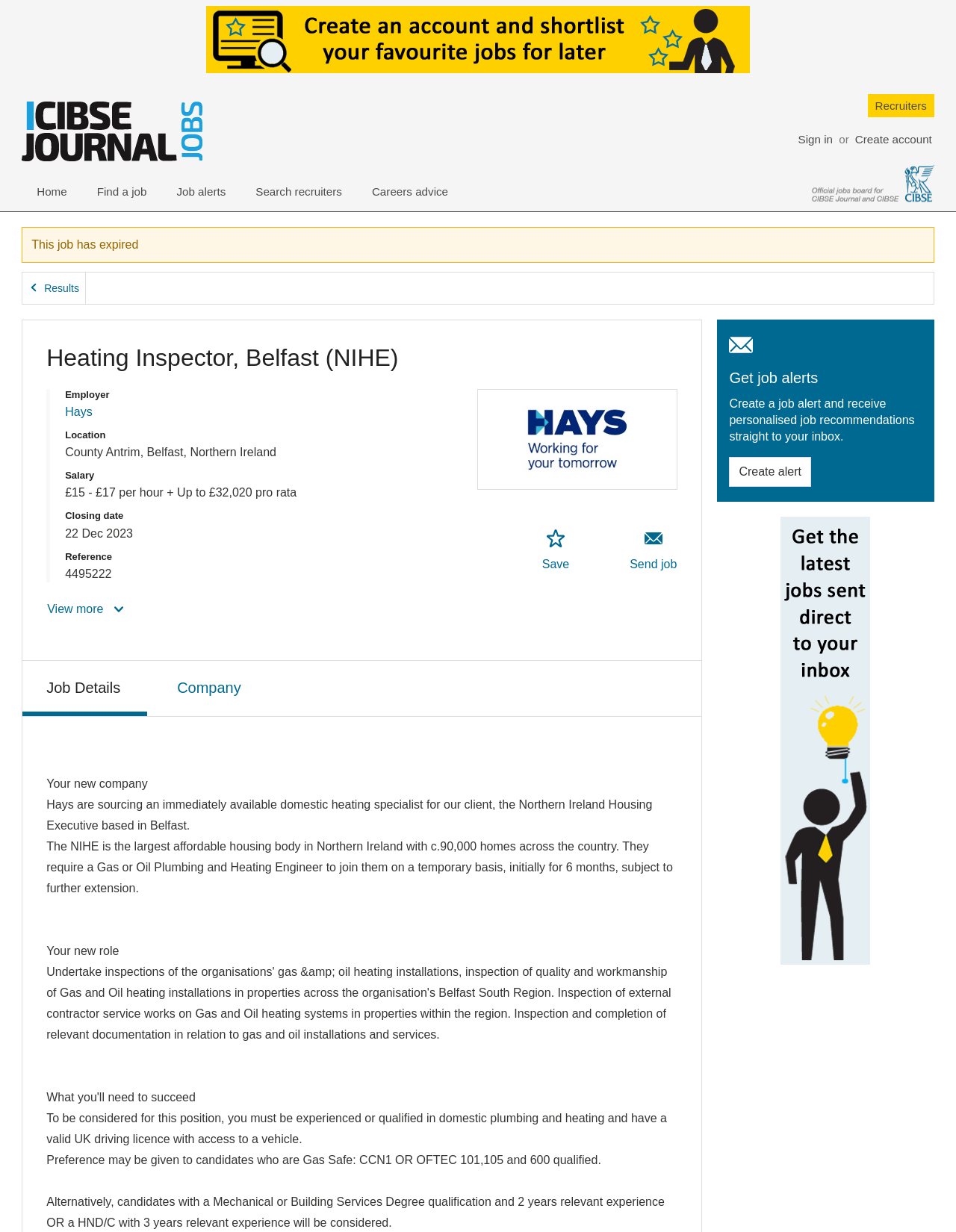Using the webpage screenshot and the element description Create account, determine the bounding box coordinates. Specify the coordinates in the format (top-left x, top-left y, bottom-right x, bottom-right y) with values ranging from 0 to 1.

[0.892, 0.105, 0.977, 0.121]